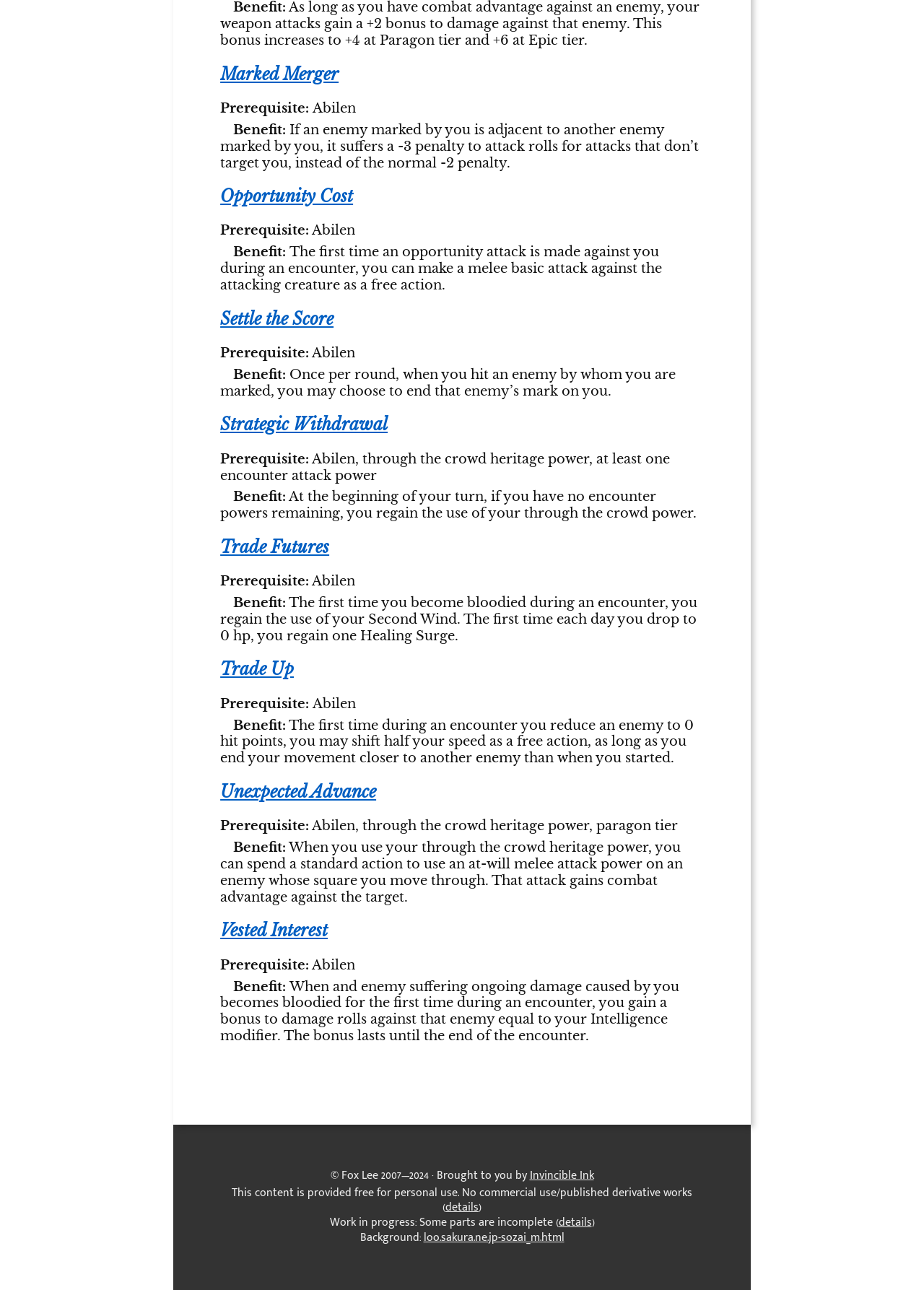Based on the element description details, identify the bounding box of the UI element in the given webpage screenshot. The coordinates should be in the format (top-left x, top-left y, bottom-right x, bottom-right y) and must be between 0 and 1.

[0.604, 0.94, 0.64, 0.955]